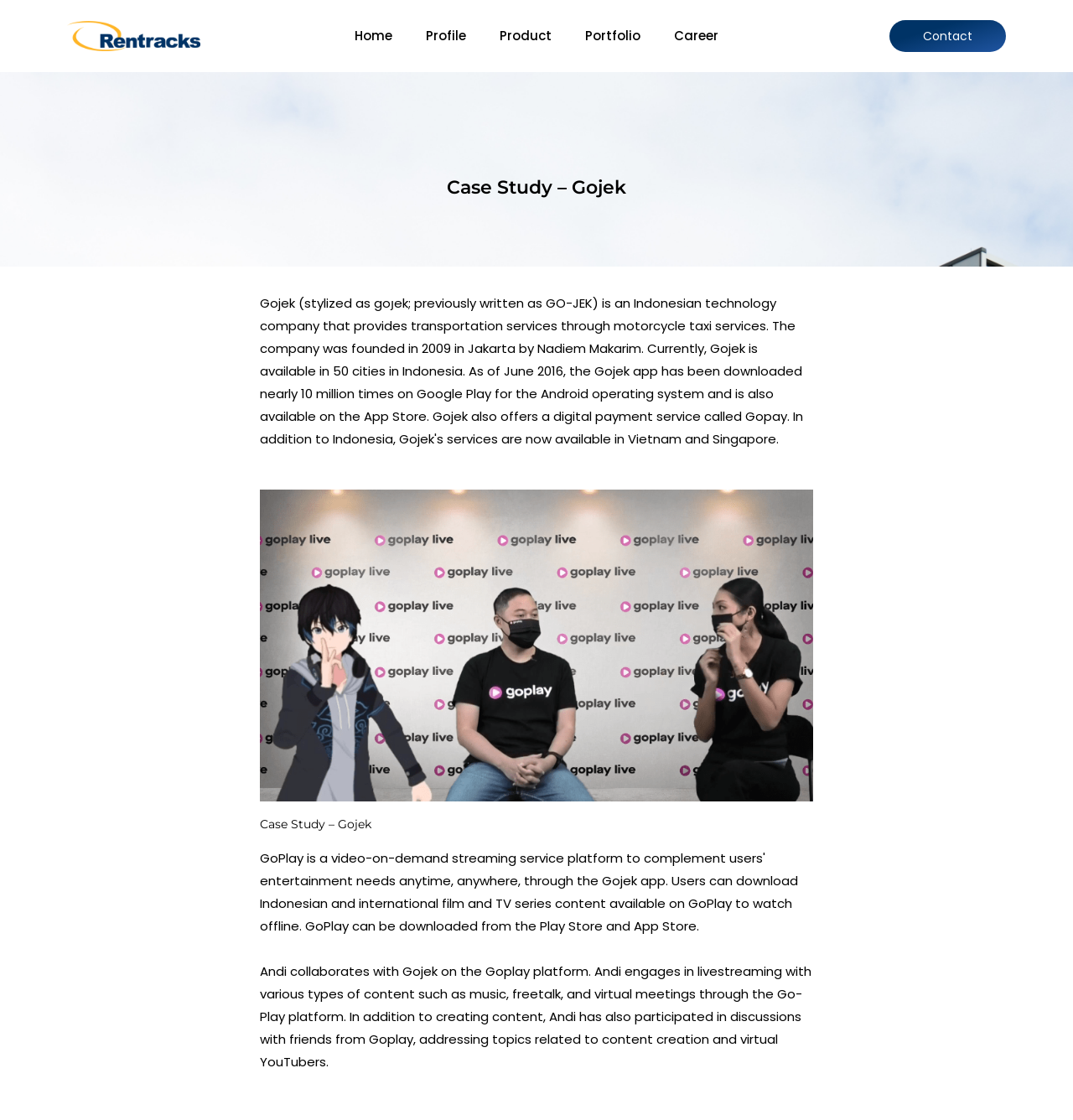Write an exhaustive caption that covers the webpage's main aspects.

The webpage is about SC Gojek – Rentracks Indonesia, with a prominent heading "Case Study – Gojek" located near the top center of the page. Below this heading, there are six navigation links arranged horizontally, including "Home", "Profile", "Product", "Portfolio", "Career", and "Contact" from left to right. 

Further down, there is another instance of the "Case Study – Gojek" heading, this time located near the bottom center of the page. Below this heading, there is a block of text that describes a case study about Andi's collaboration with Gojek on the Goplay platform, including their content creation and discussions with friends from Goplay.

At the top left corner, there is a small link with no text, and at the top right corner, there is a "Contact" link.